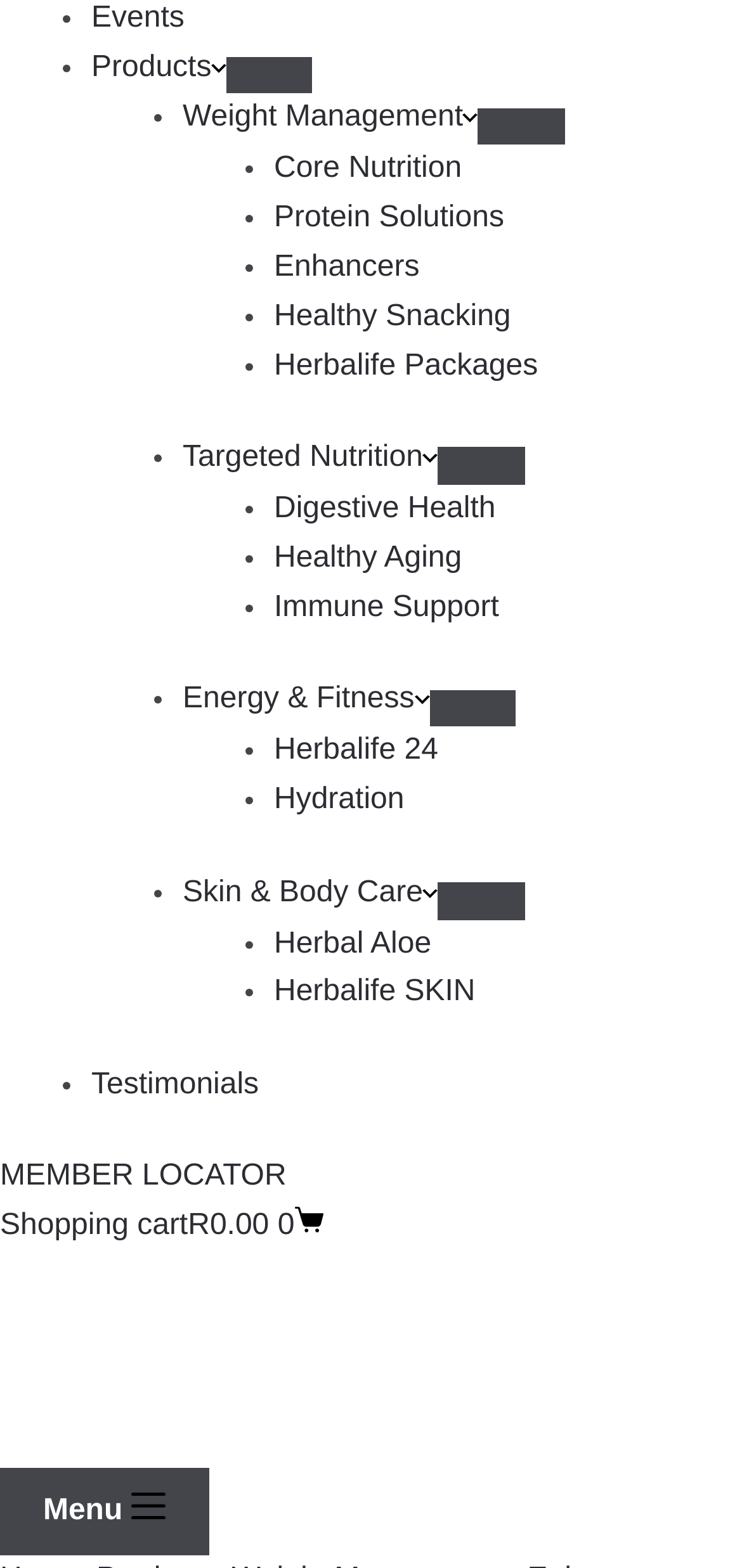Can you give a detailed response to the following question using the information from the image? What is the purpose of the spinbutton?

The spinbutton is labeled as 'Product quantity' and has a value range from 1 to a maximum value, indicating its purpose is to select the quantity of the product.